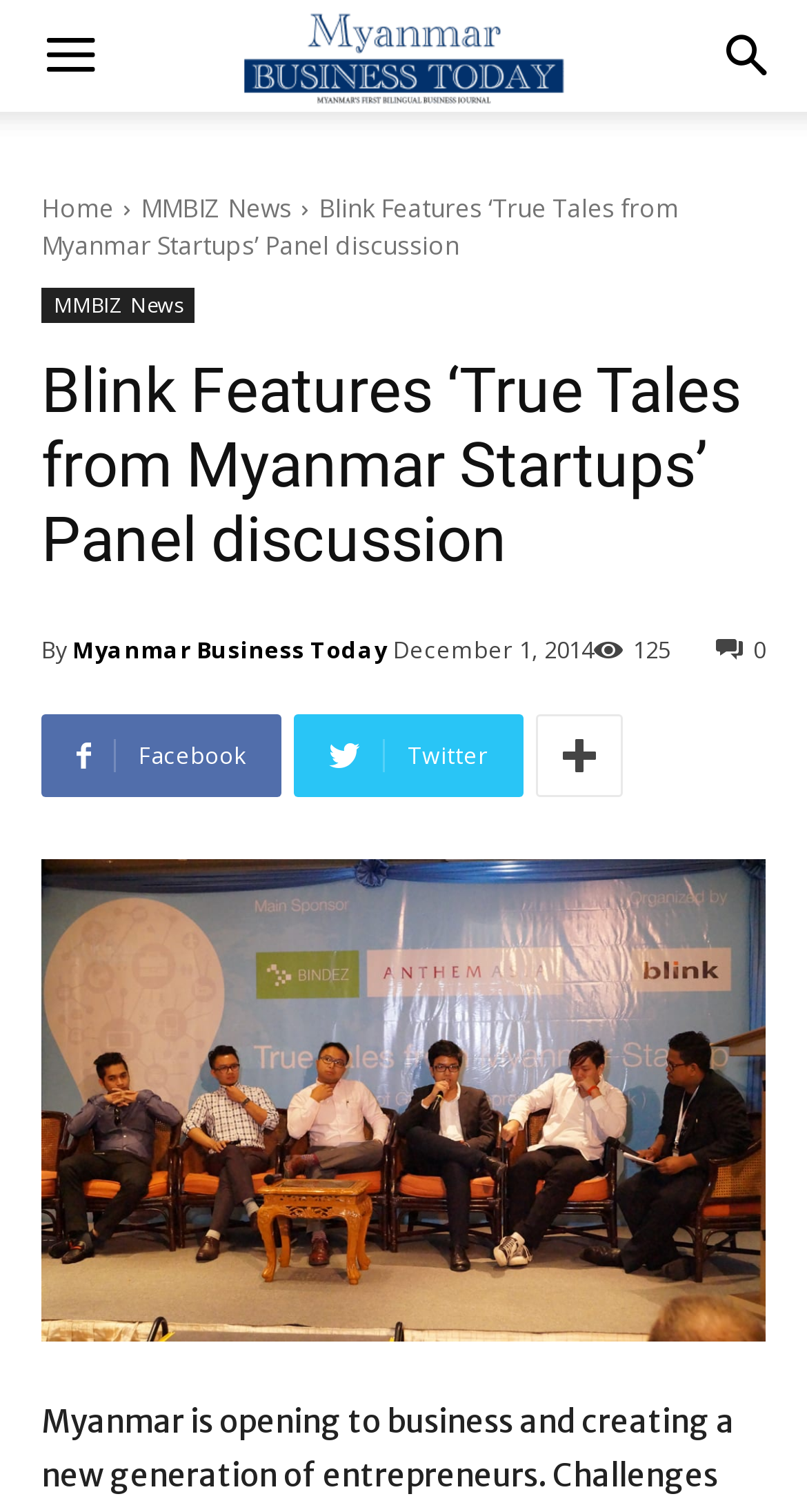How many views does this article have?
Using the image as a reference, give a one-word or short phrase answer.

125